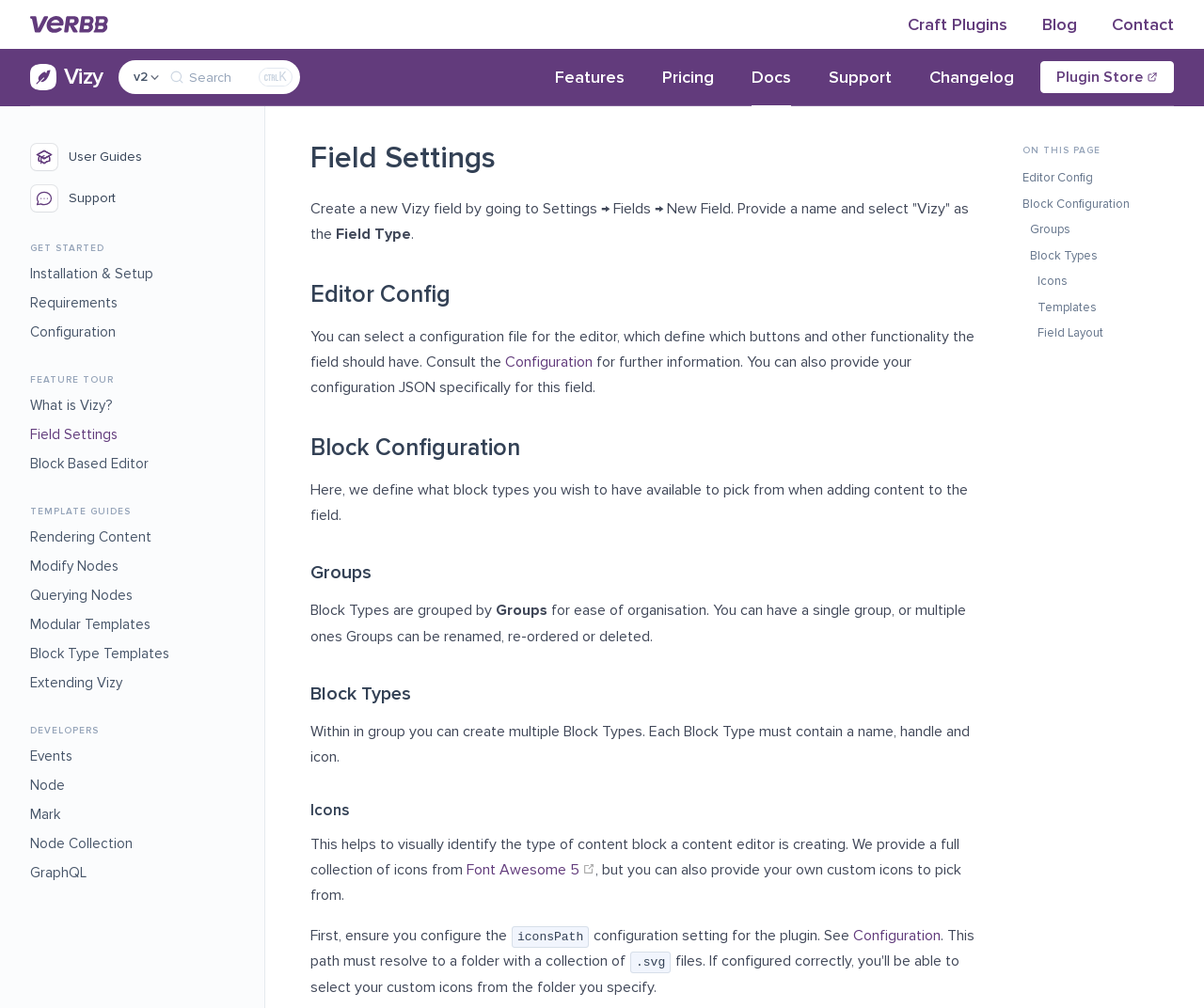Use a single word or phrase to answer the question:
How many links are there in the 'ON THIS PAGE' section?

3